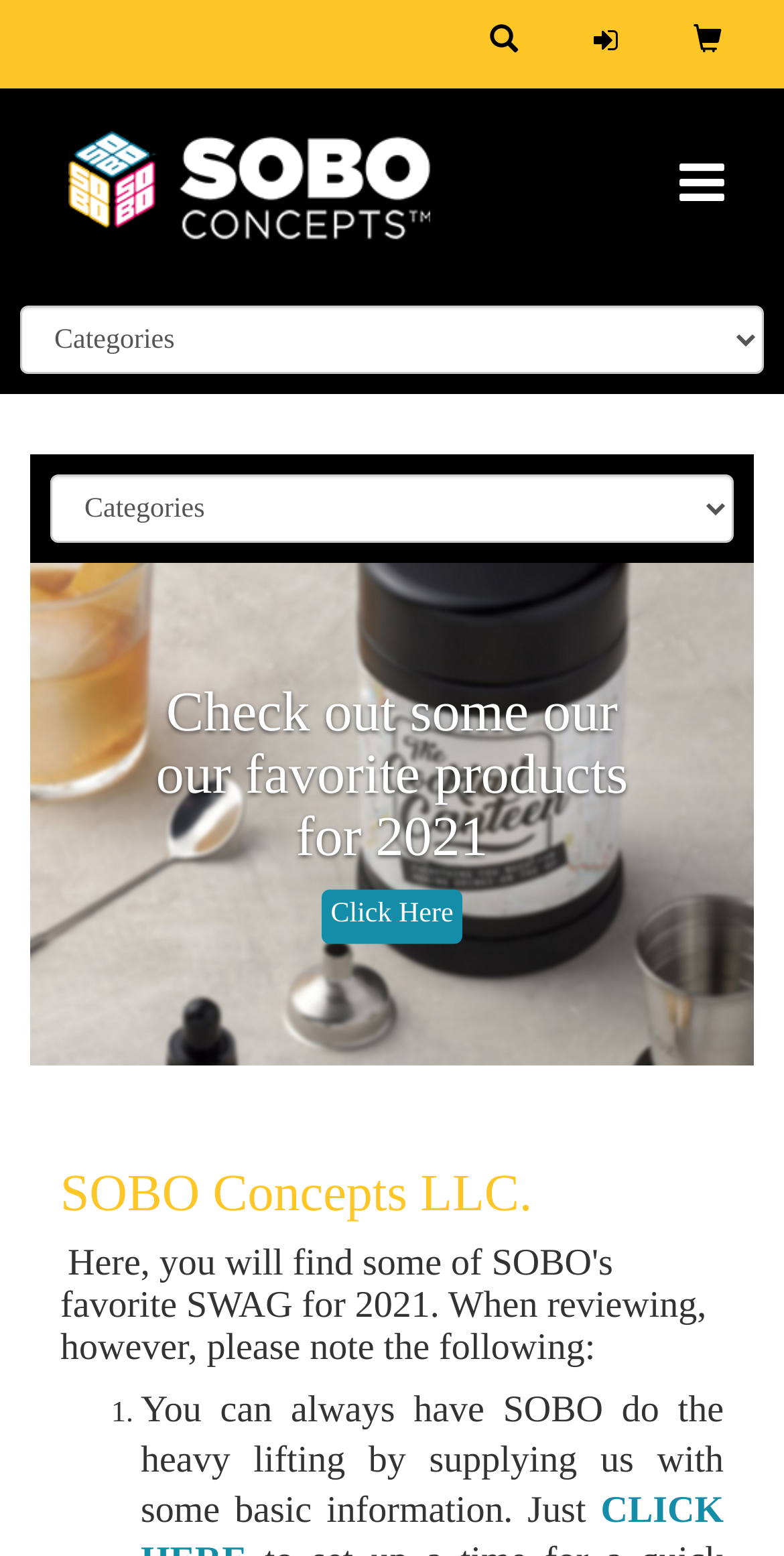Locate the bounding box coordinates of the clickable region to complete the following instruction: "Select an option from the dropdown."

[0.026, 0.196, 0.974, 0.24]